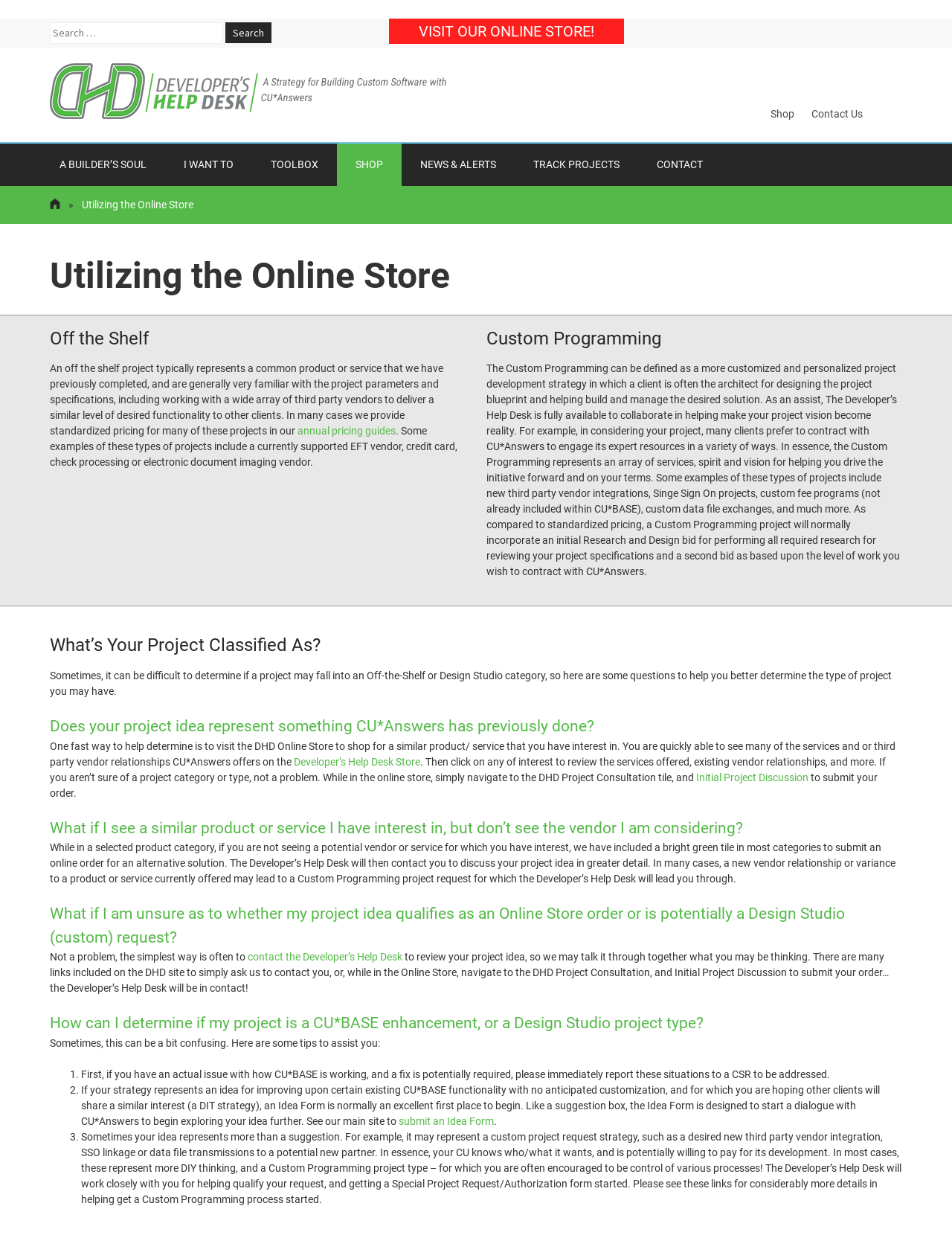Please identify the bounding box coordinates of the element that needs to be clicked to execute the following command: "Click on the logo". Provide the bounding box using four float numbers between 0 and 1, formatted as [left, top, right, bottom].

[0.052, 0.089, 0.271, 0.098]